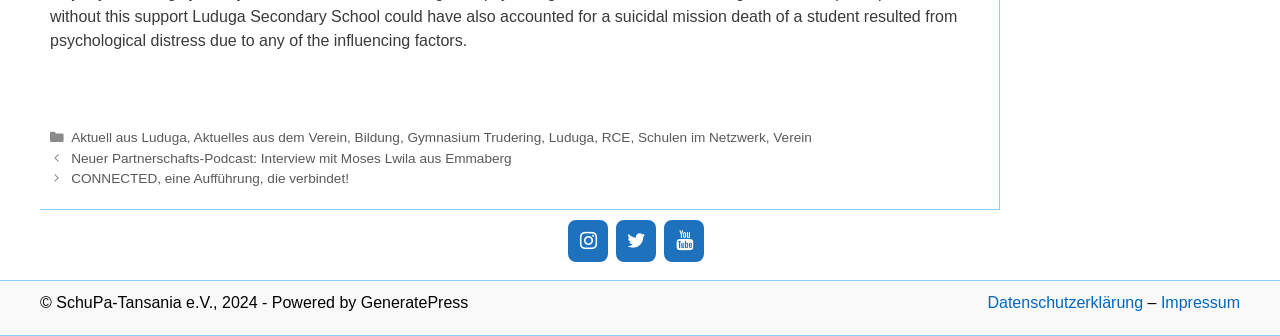Determine the bounding box coordinates of the region I should click to achieve the following instruction: "View the Datenschutzerklärung page". Ensure the bounding box coordinates are four float numbers between 0 and 1, i.e., [left, top, right, bottom].

[0.771, 0.876, 0.893, 0.927]